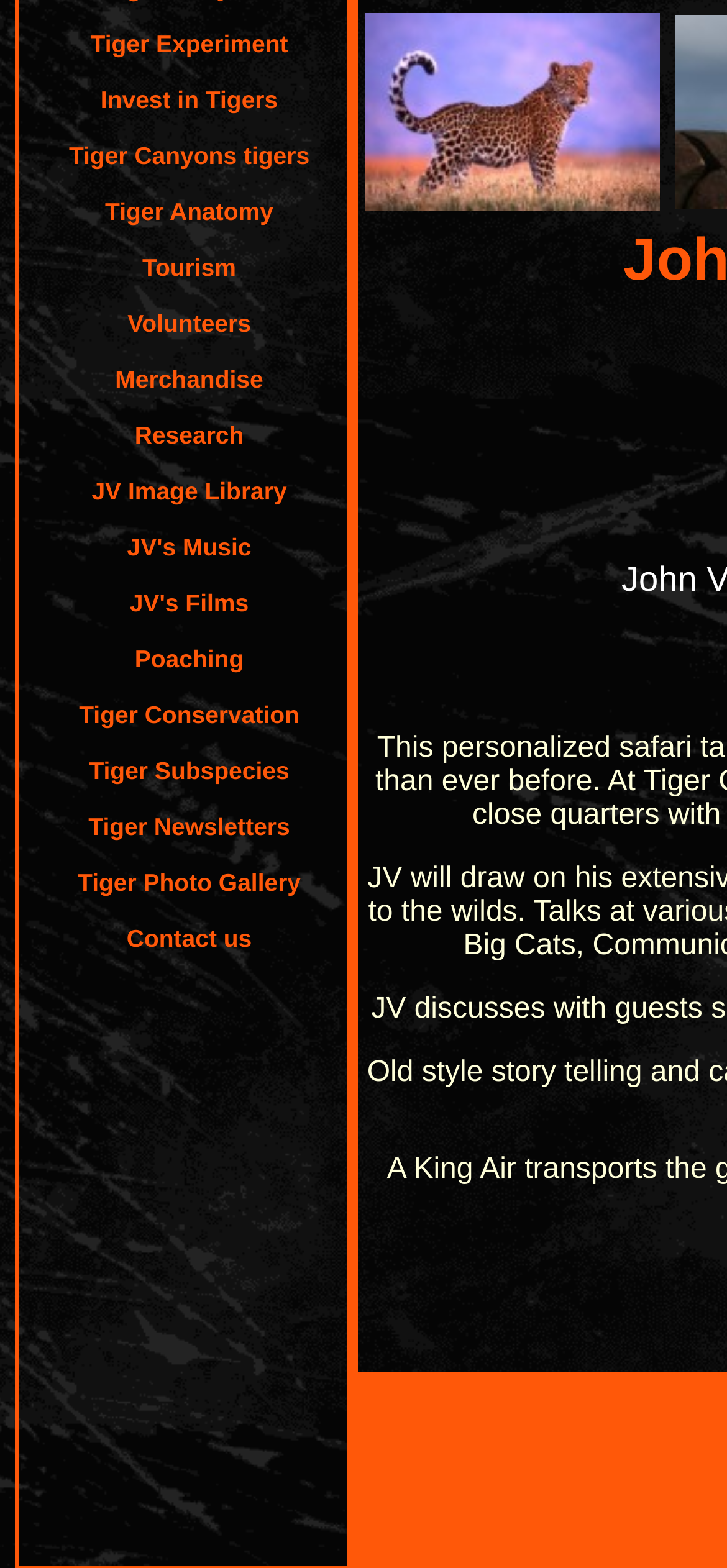Using the webpage screenshot and the element description Tourism, determine the bounding box coordinates. Specify the coordinates in the format (top-left x, top-left y, bottom-right x, bottom-right y) with values ranging from 0 to 1.

[0.196, 0.162, 0.325, 0.179]